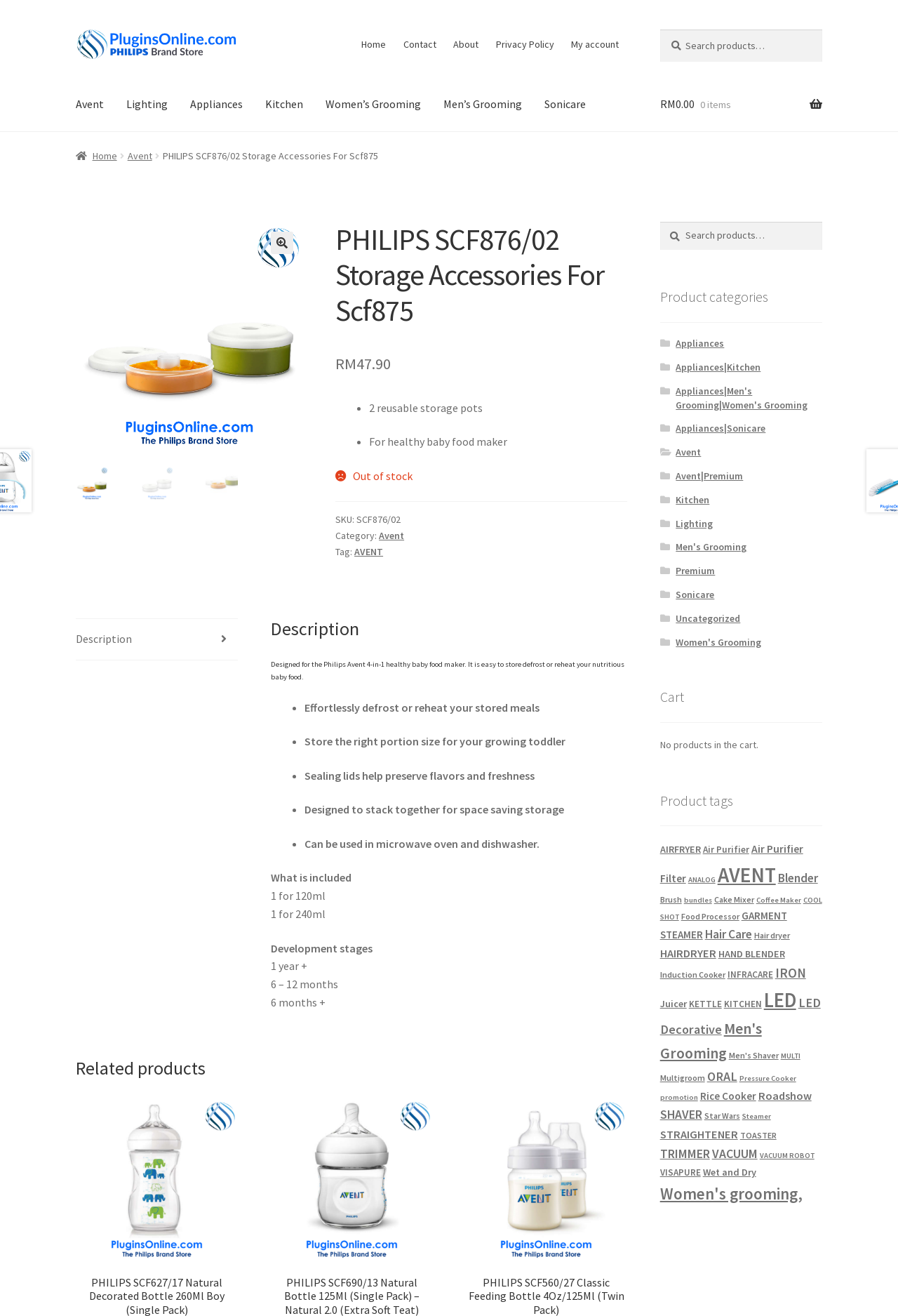How many reusable storage pots are included in the PHILIPS SCF876/02 Storage Accessories?
Deliver a detailed and extensive answer to the question.

The product description mentions that the accessories include '2 reusable storage pots', which can be used for healthy baby food maker.